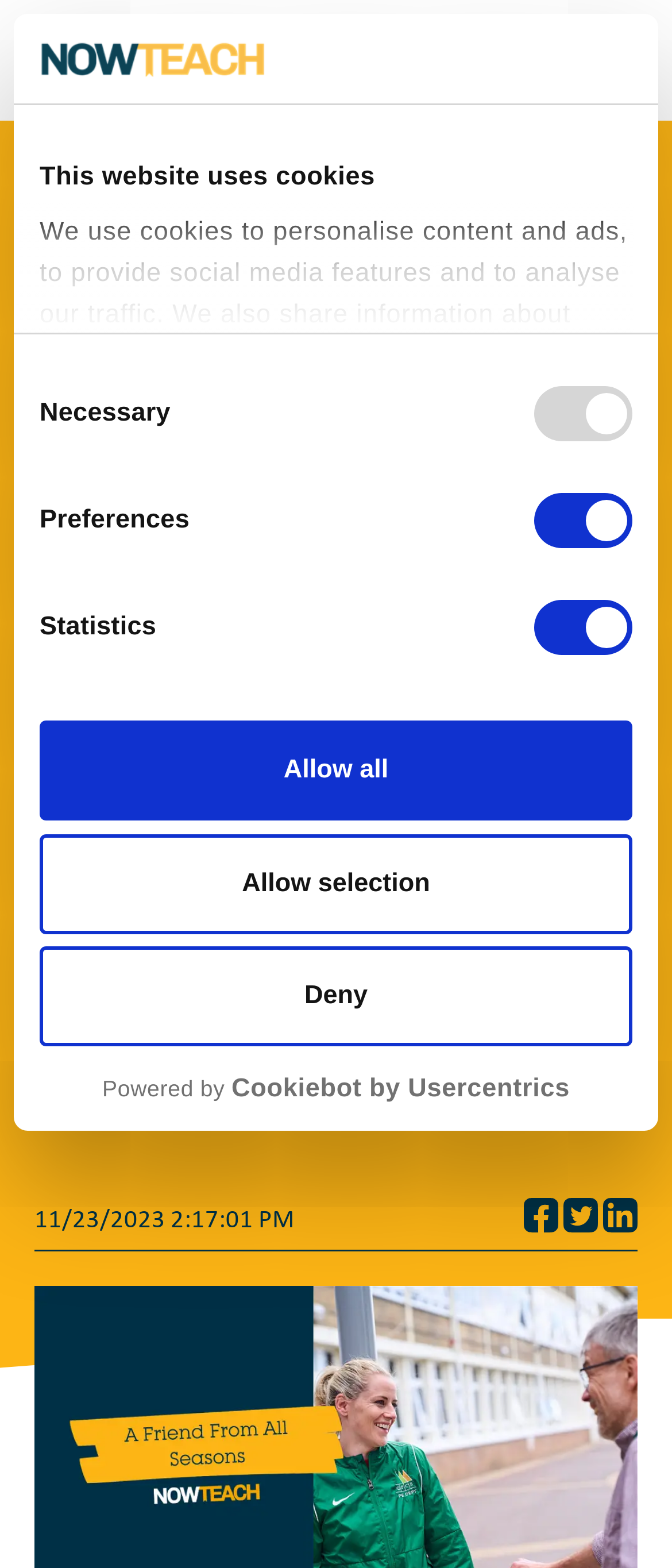Describe all the key features and sections of the webpage thoroughly.

The webpage is about an article titled "A Friend From All Seasons: Why intergenerational relationships matter". At the top, there is a logo and a navigation menu with links to "Contact Us", "Donate", "Network Login", and others. Below the navigation menu, there is a dialog box with a title "This website uses cookies" and a description about the use of cookies on the website. The dialog box also contains a tab panel with consent options, including checkboxes for "Necessary", "Preferences", "Statistics", and "Marketing", as well as buttons to "Deny", "Allow selection", and "Allow all".

On the left side of the page, there is a breadcrumb navigation menu with links to "Home", "Advice and Insight", "Blog", and the current article. The article title "A Friend From All Seasons: Why intergenerational relationships matter" is displayed prominently, followed by a summary of the article, which discusses the importance of intergenerational relationships for society and individual health. The article is estimated to take 4 minutes to read, and the publication date and time are also displayed.

There are several social media links at the bottom of the page, represented by small images. The page also has a "Powered by Cookiebot by Usercentrics" notice at the bottom.